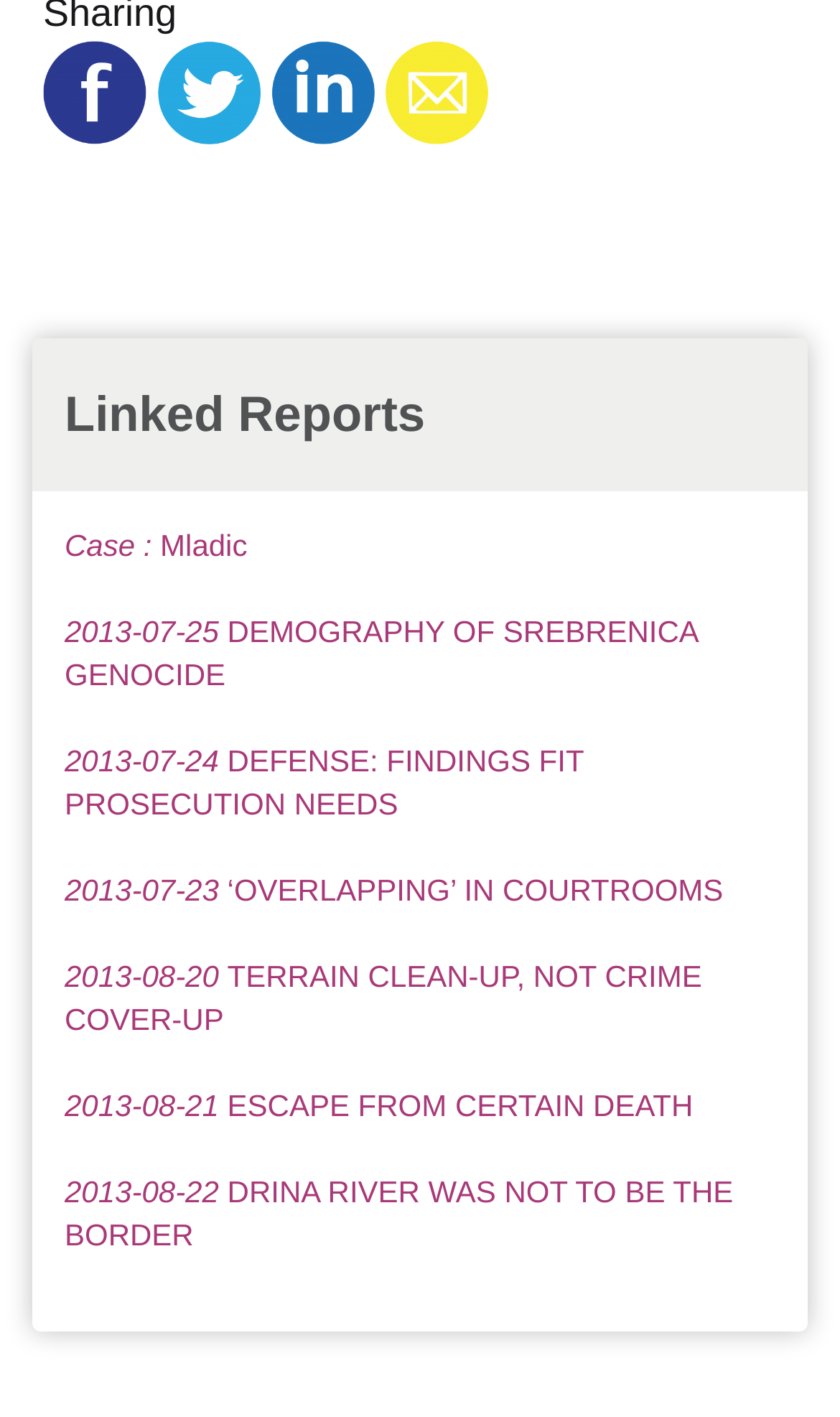Please identify the bounding box coordinates of the clickable element to fulfill the following instruction: "View the Linked Reports page". The coordinates should be four float numbers between 0 and 1, i.e., [left, top, right, bottom].

[0.077, 0.273, 0.923, 0.311]